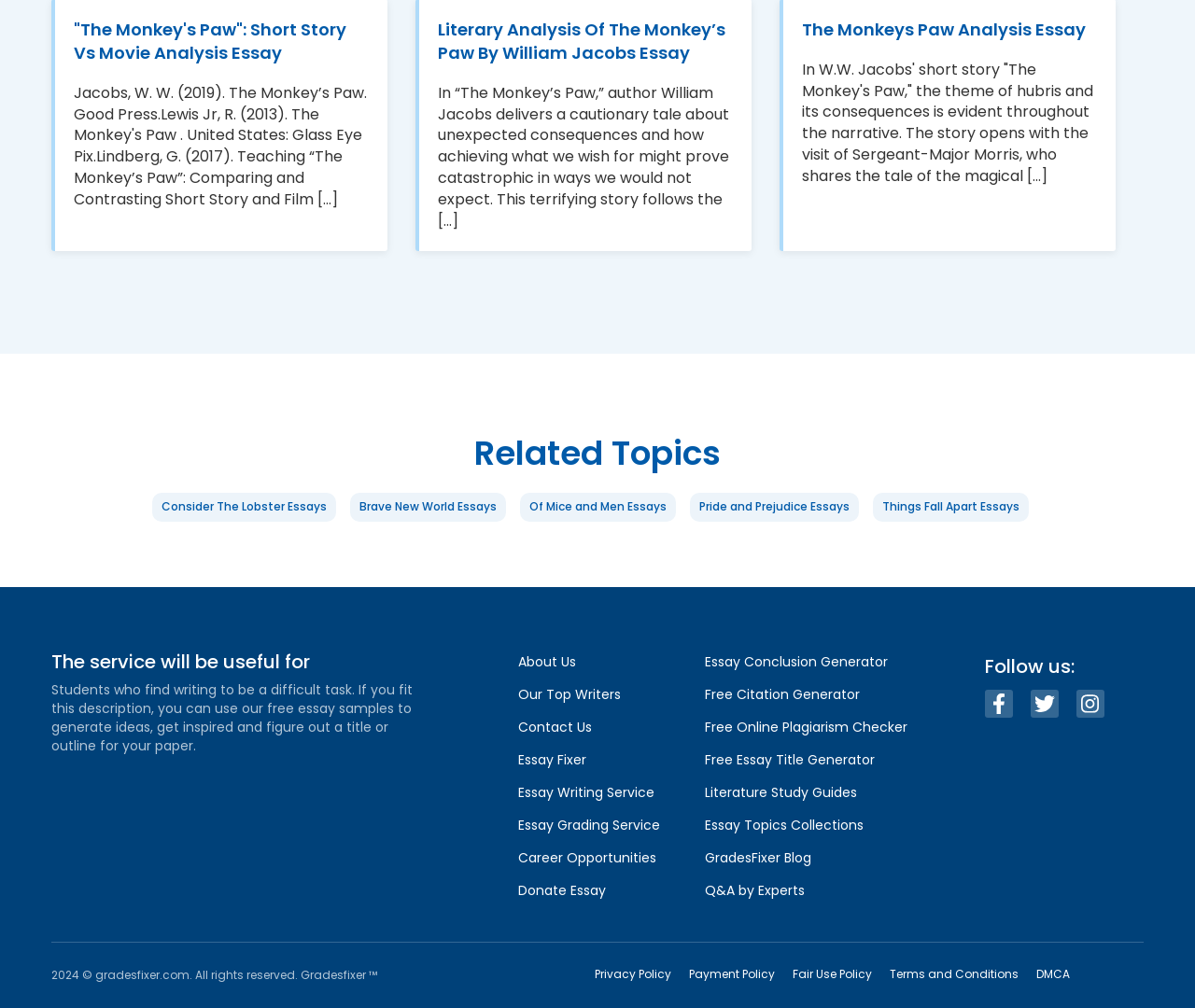Please determine the bounding box coordinates for the element that should be clicked to follow these instructions: "Generate an essay title".

[0.59, 0.744, 0.732, 0.763]